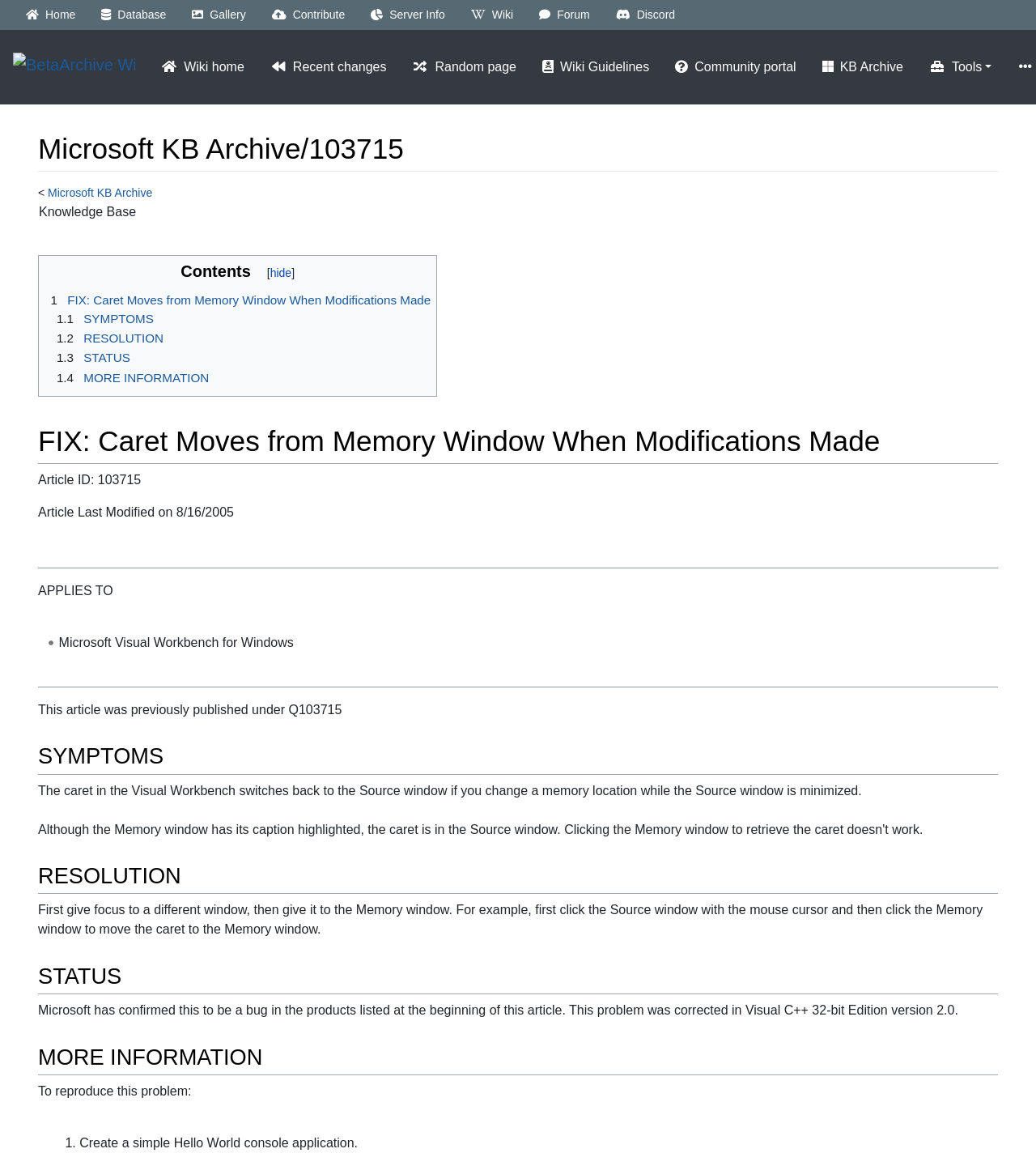Identify the bounding box coordinates for the region of the element that should be clicked to carry out the instruction: "go to home page". The bounding box coordinates should be four float numbers between 0 and 1, i.e., [left, top, right, bottom].

[0.012, 0.0, 0.085, 0.026]